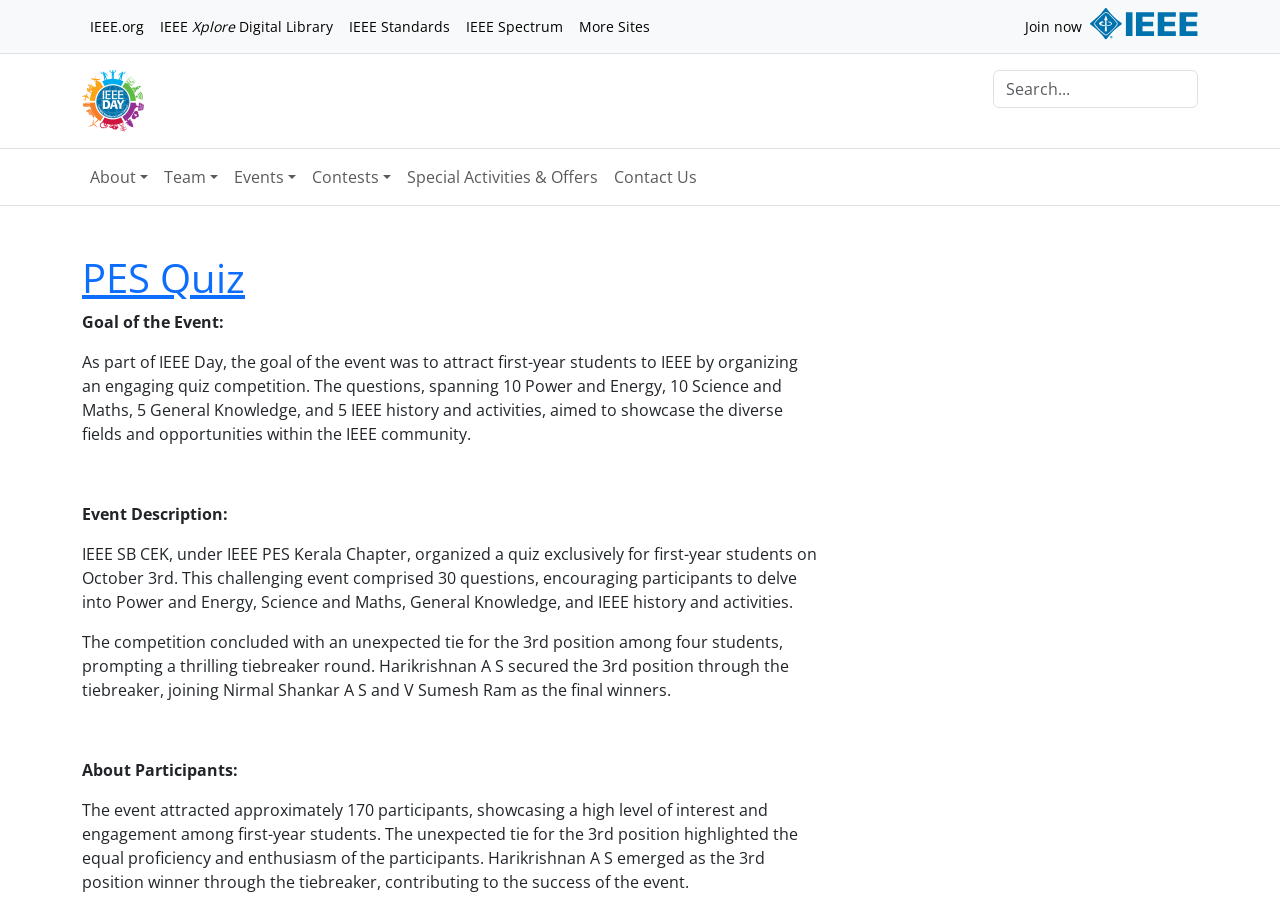Given the element description: "Events", predict the bounding box coordinates of this UI element. The coordinates must be four float numbers between 0 and 1, given as [left, top, right, bottom].

[0.177, 0.173, 0.238, 0.217]